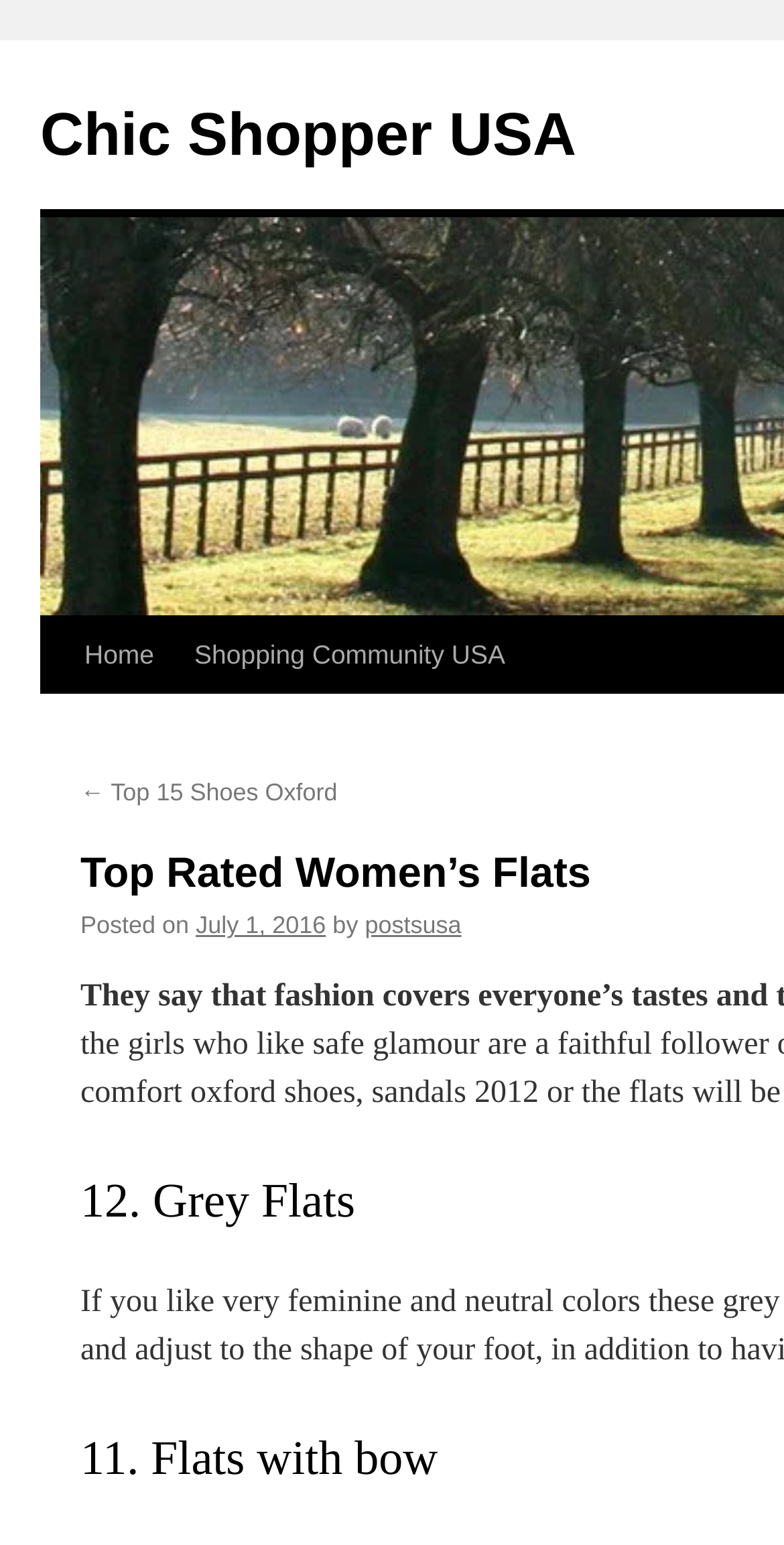Please determine the bounding box coordinates for the element with the description: "Skip to content".

[0.051, 0.4, 0.103, 0.548]